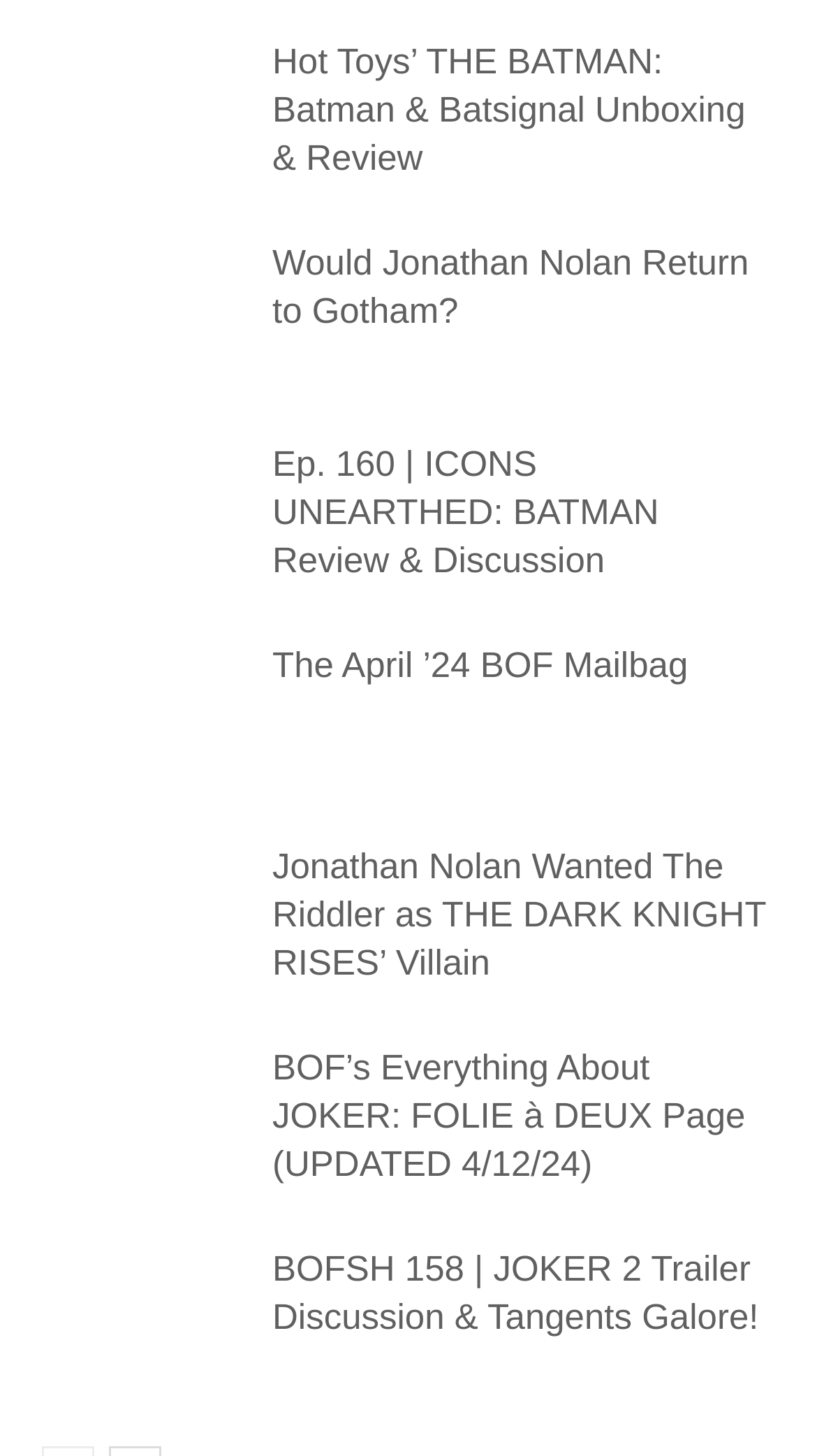Indicate the bounding box coordinates of the element that needs to be clicked to satisfy the following instruction: "Read the review of Hot Toys’ THE BATMAN: Batman & Batsignal". The coordinates should be four float numbers between 0 and 1, i.e., [left, top, right, bottom].

[0.051, 0.027, 0.308, 0.126]